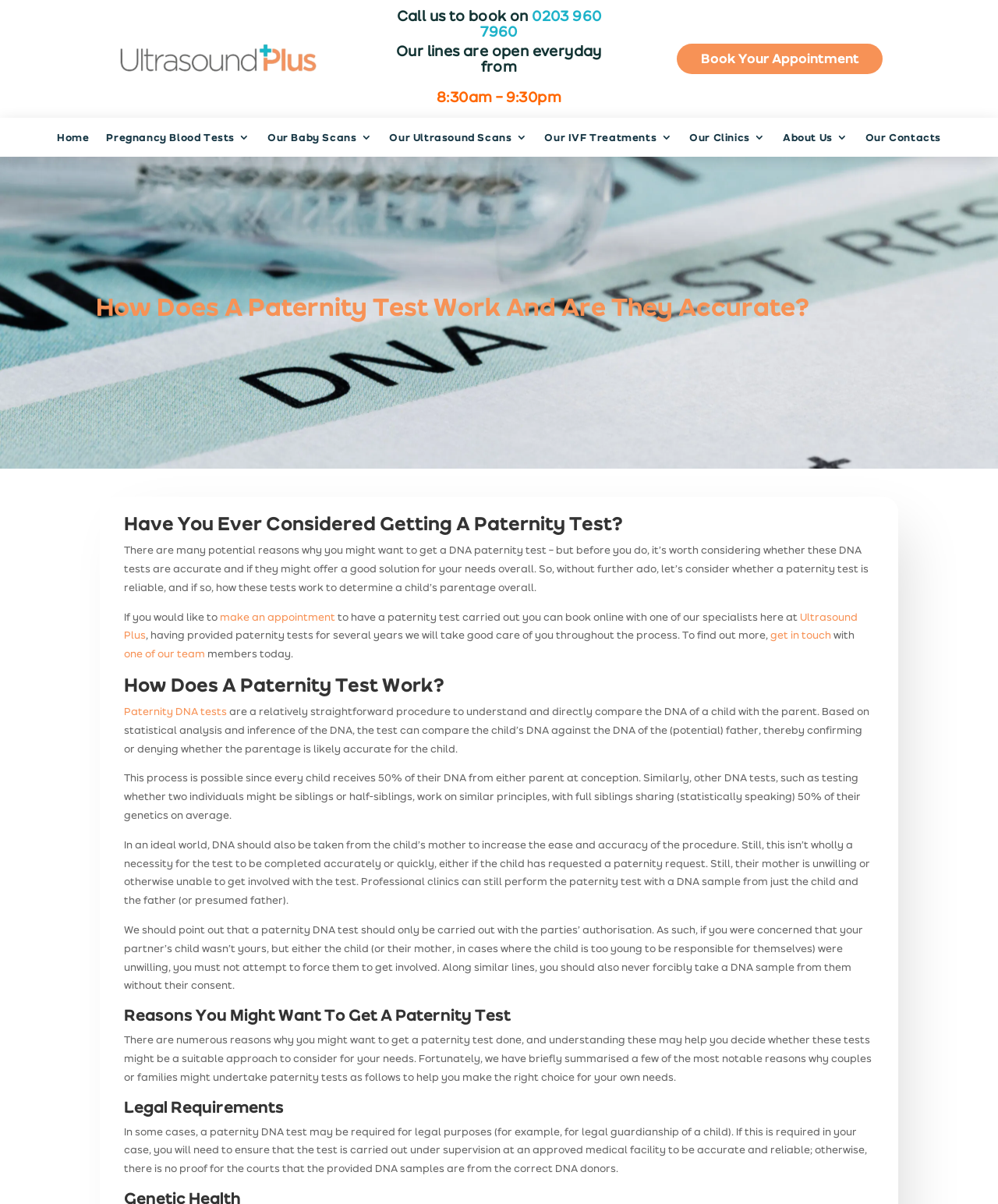Answer the question briefly using a single word or phrase: 
What percentage of DNA does a child receive from either parent?

50%